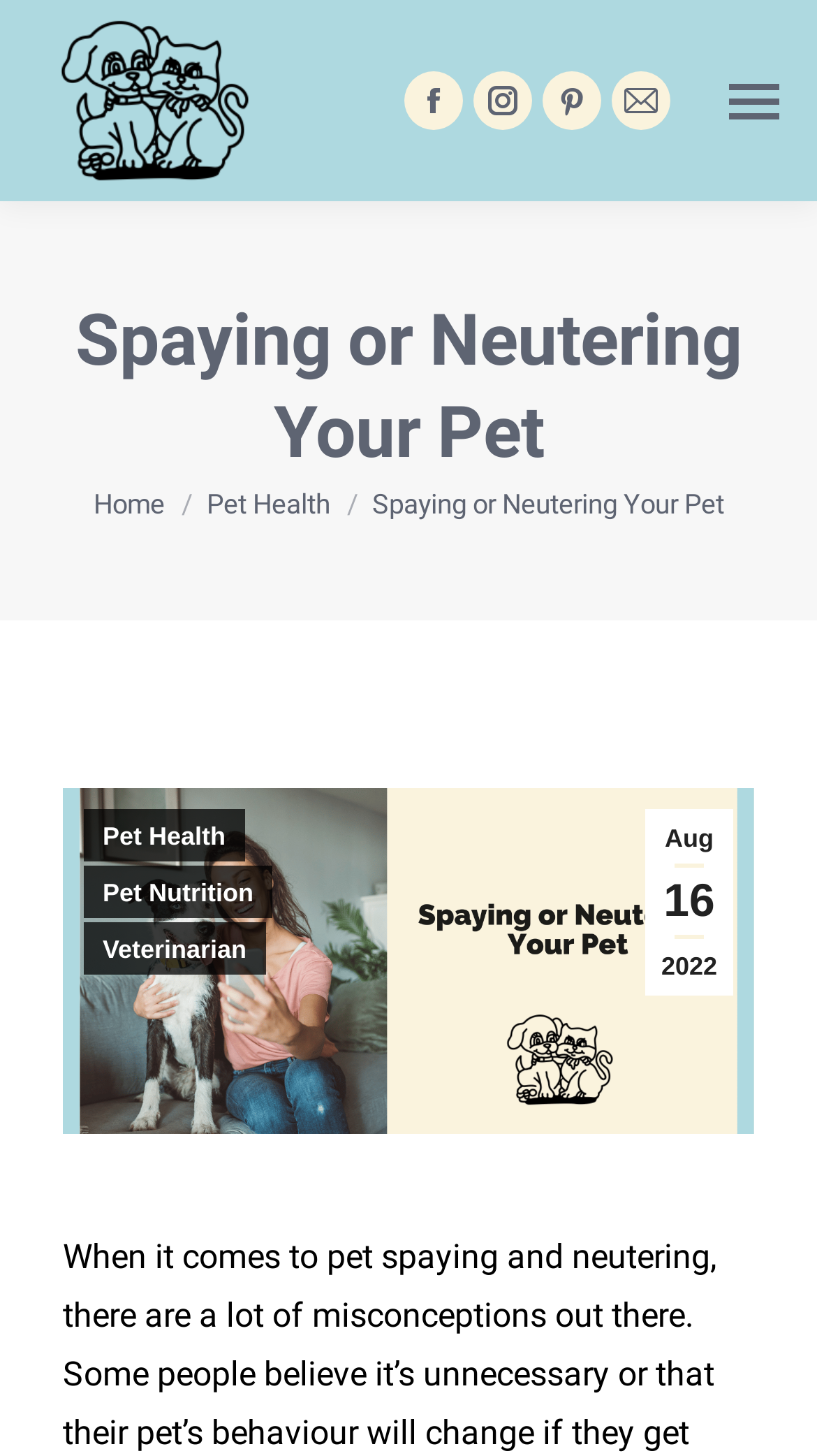Produce a meticulous description of the webpage.

The webpage is about Nith Valley Animal Hospital, specifically focusing on spaying and neutering pets. At the top right corner, there is a mobile menu icon. Below it, there are social media links to Facebook, Instagram, Pinterest, and Mail, aligned horizontally. 

On the top left, the hospital's logo and name "Nith Valley Animal Hospital" are displayed. Below the logo, there is a heading "Spaying or Neutering Your Pet" that spans almost the entire width of the page. 

Under the heading, there is a breadcrumb navigation section that shows the current page's location, with links to "Home" and "Pet Health". The current page's title "Spaying or Neutering Your Pet" is repeated in this section. 

The main content area has a large image that takes up most of the width. Below the image, there are links to related topics, including a date "Aug 16 2022", "Pet Health", "Pet Nutrition", and "Veterinarian". 

At the bottom right corner, there is a "Go to Top" link, accompanied by a small icon.